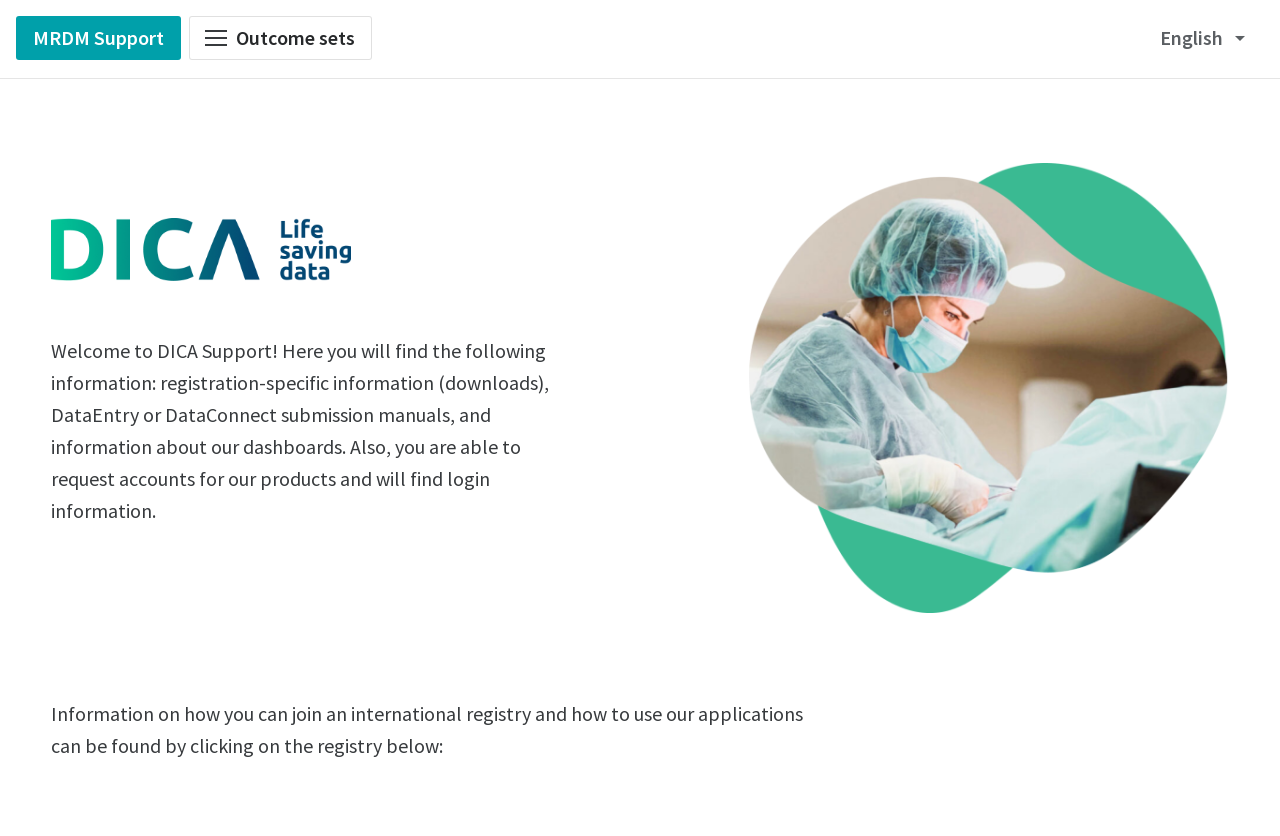Please answer the following query using a single word or phrase: 
What is the main purpose of DICA Support?

Provide information and resources